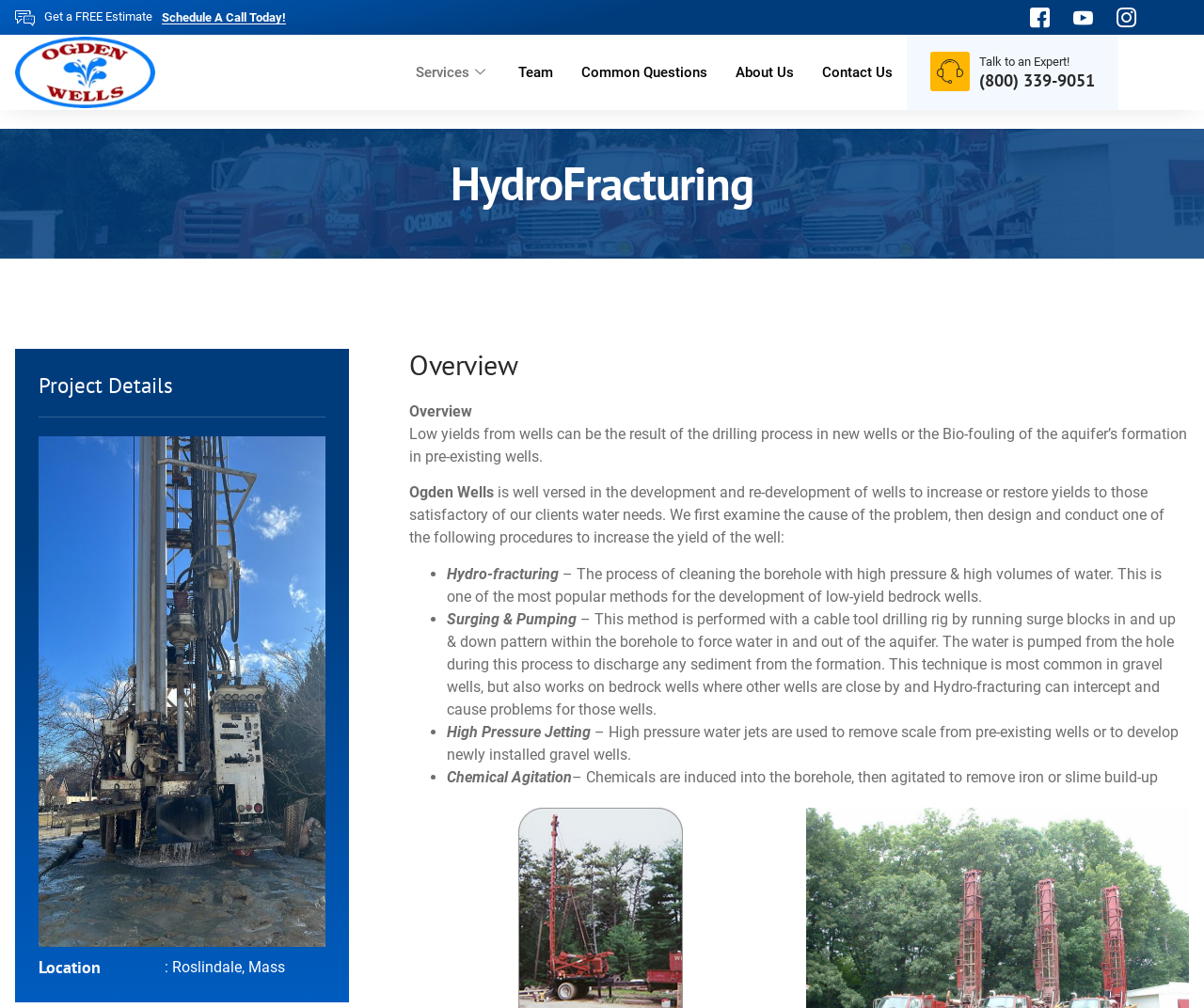Please mark the bounding box coordinates of the area that should be clicked to carry out the instruction: "Schedule a call today".

[0.135, 0.012, 0.238, 0.025]